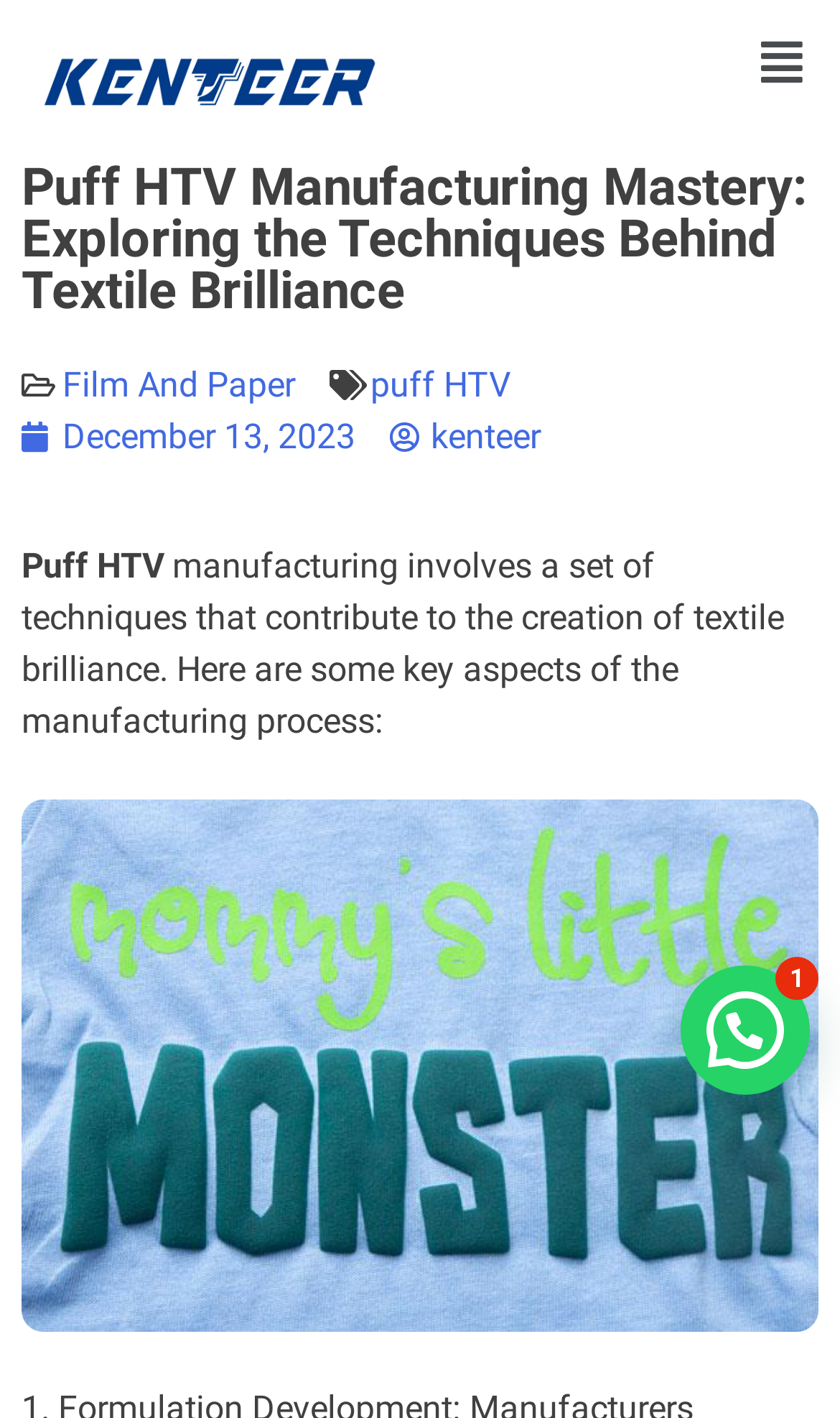How many links are there in the webpage?
Provide a one-word or short-phrase answer based on the image.

4